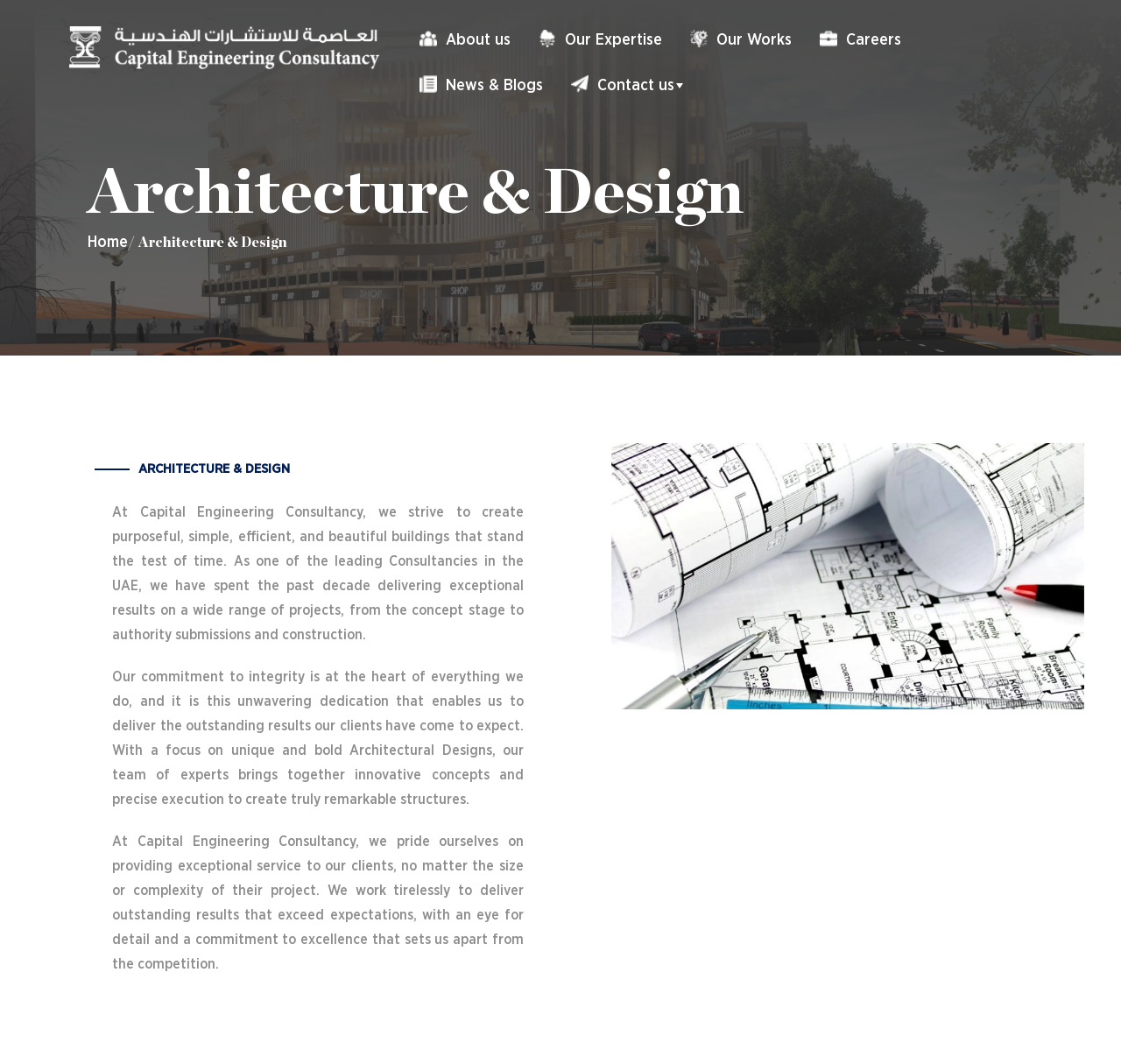Please study the image and answer the question comprehensively:
What is the company's goal for its clients?

Based on the webpage, the company's goal is to exceed its clients' expectations, as stated in the text 'We work tirelessly to deliver outstanding results that exceed expectations...'.